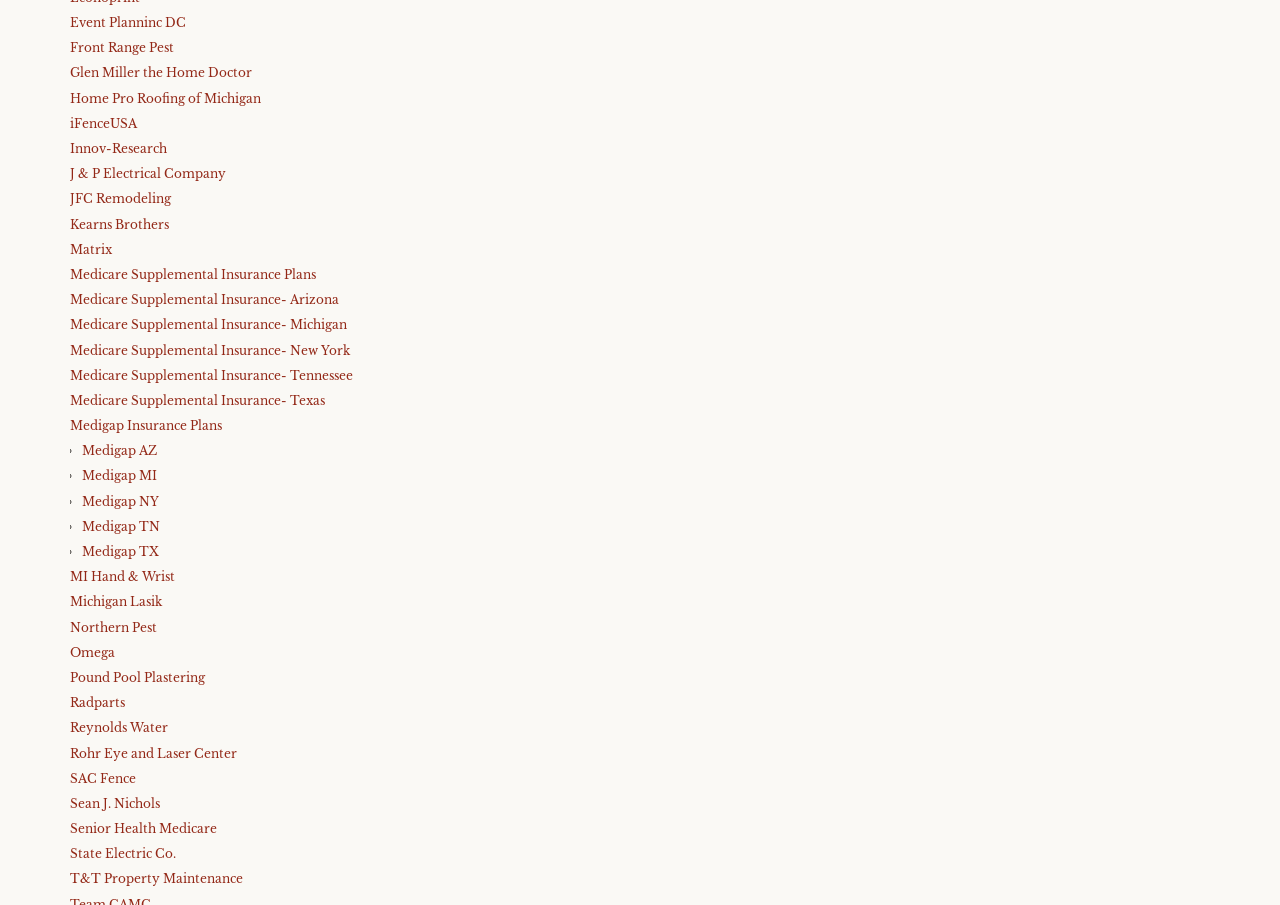What is MI Hand & Wrist?
Answer the question with a detailed and thorough explanation.

The link 'MI Hand & Wrist' likely refers to a medical service or clinic that specializes in hand and wrist care, possibly located in Michigan.